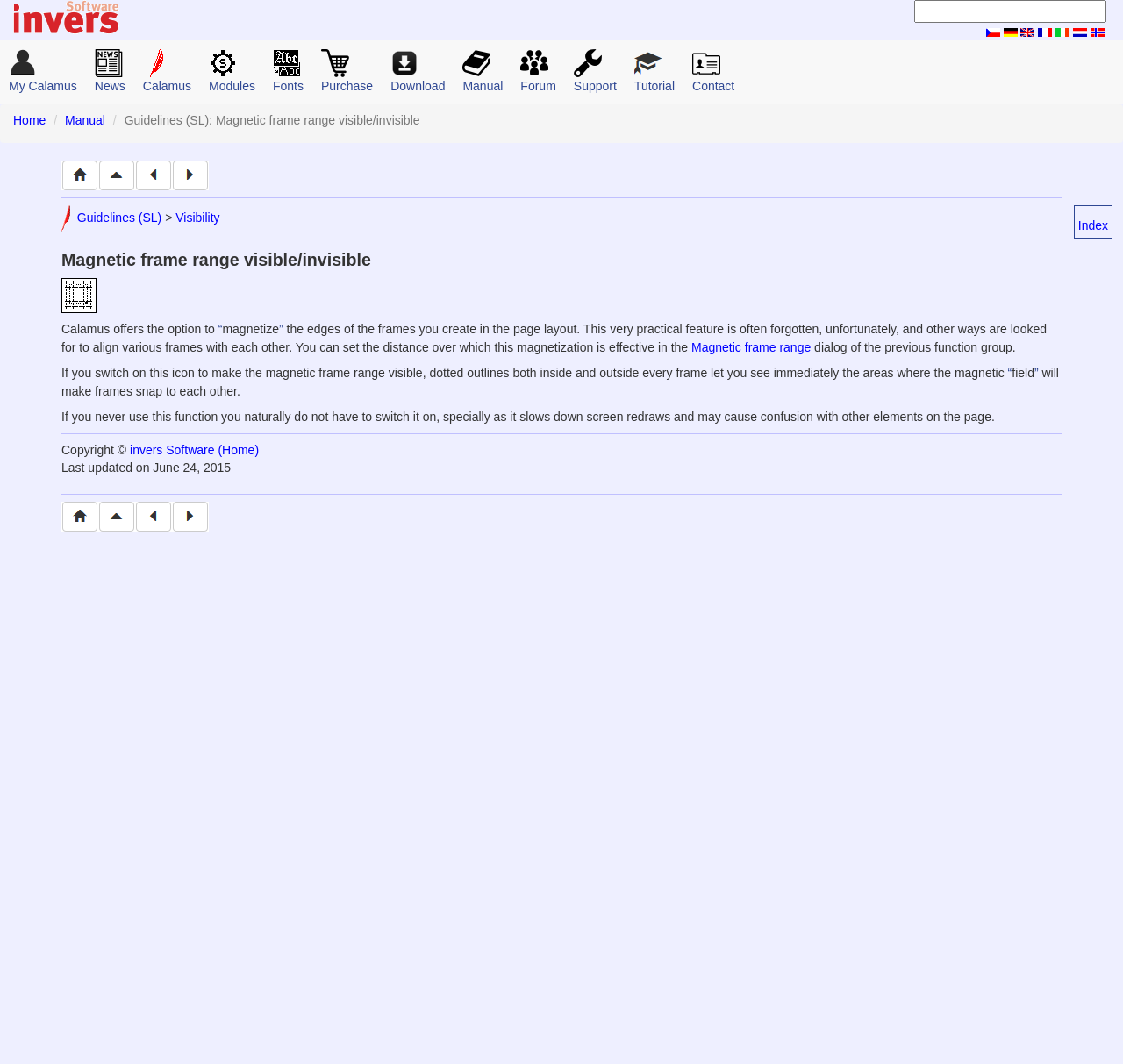What is the function of the 'Visibility' feature?
From the image, provide a succinct answer in one word or a short phrase.

To show/hide magnetic frame range